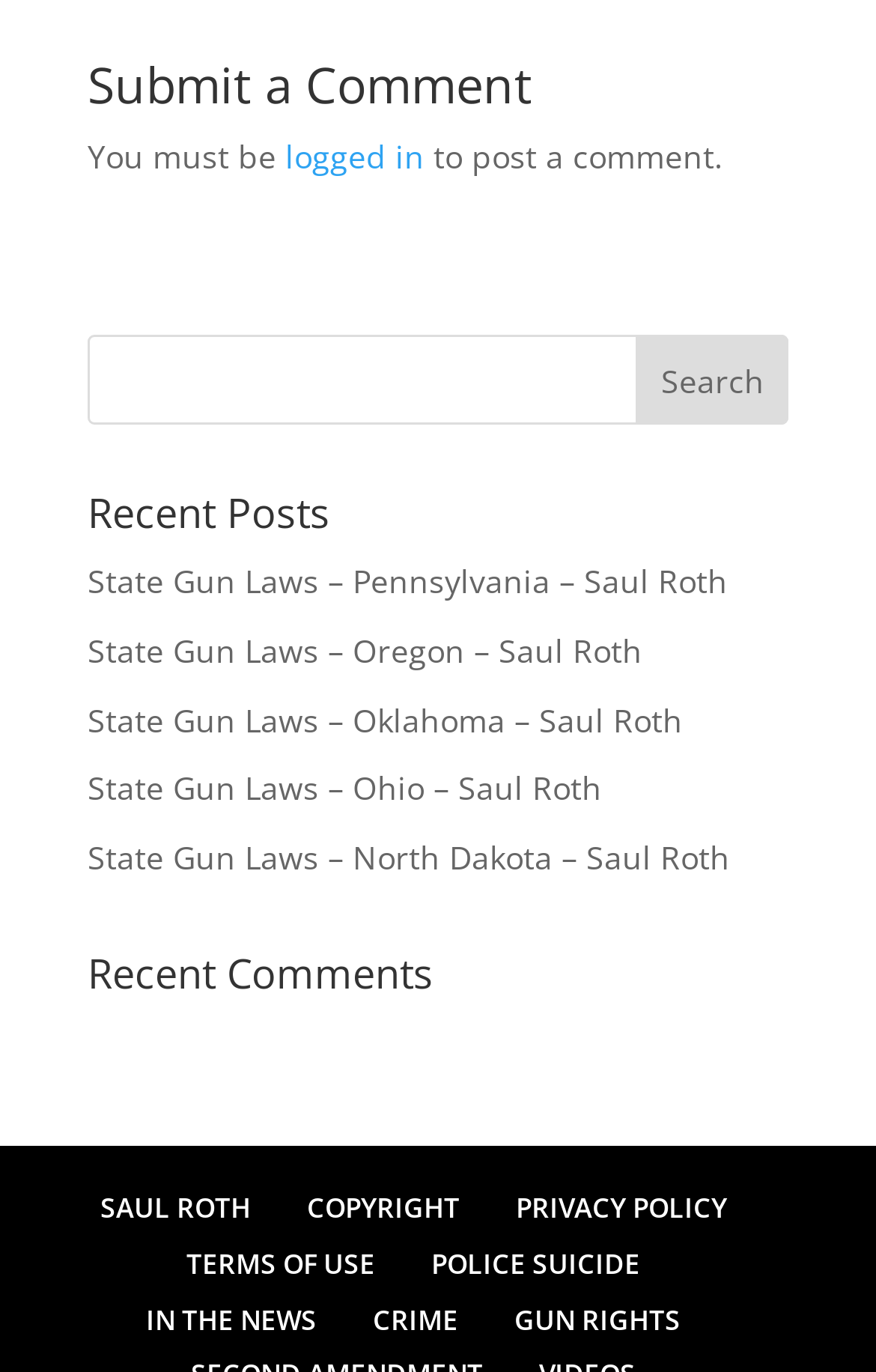Please identify the bounding box coordinates of the area that needs to be clicked to fulfill the following instruction: "Search for something."

[0.1, 0.244, 0.9, 0.309]